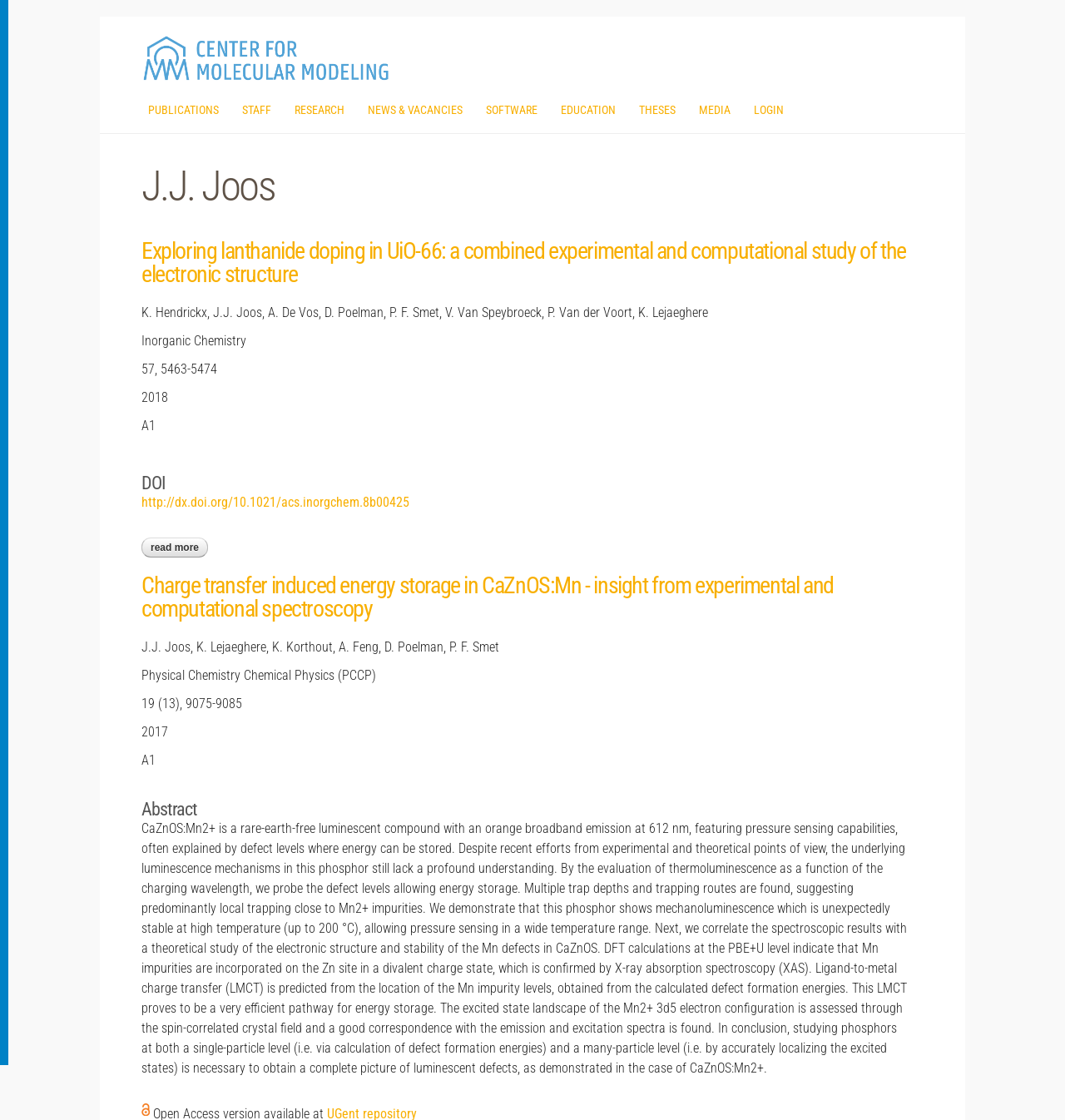Please locate the bounding box coordinates of the element that should be clicked to achieve the given instruction: "View comments".

None